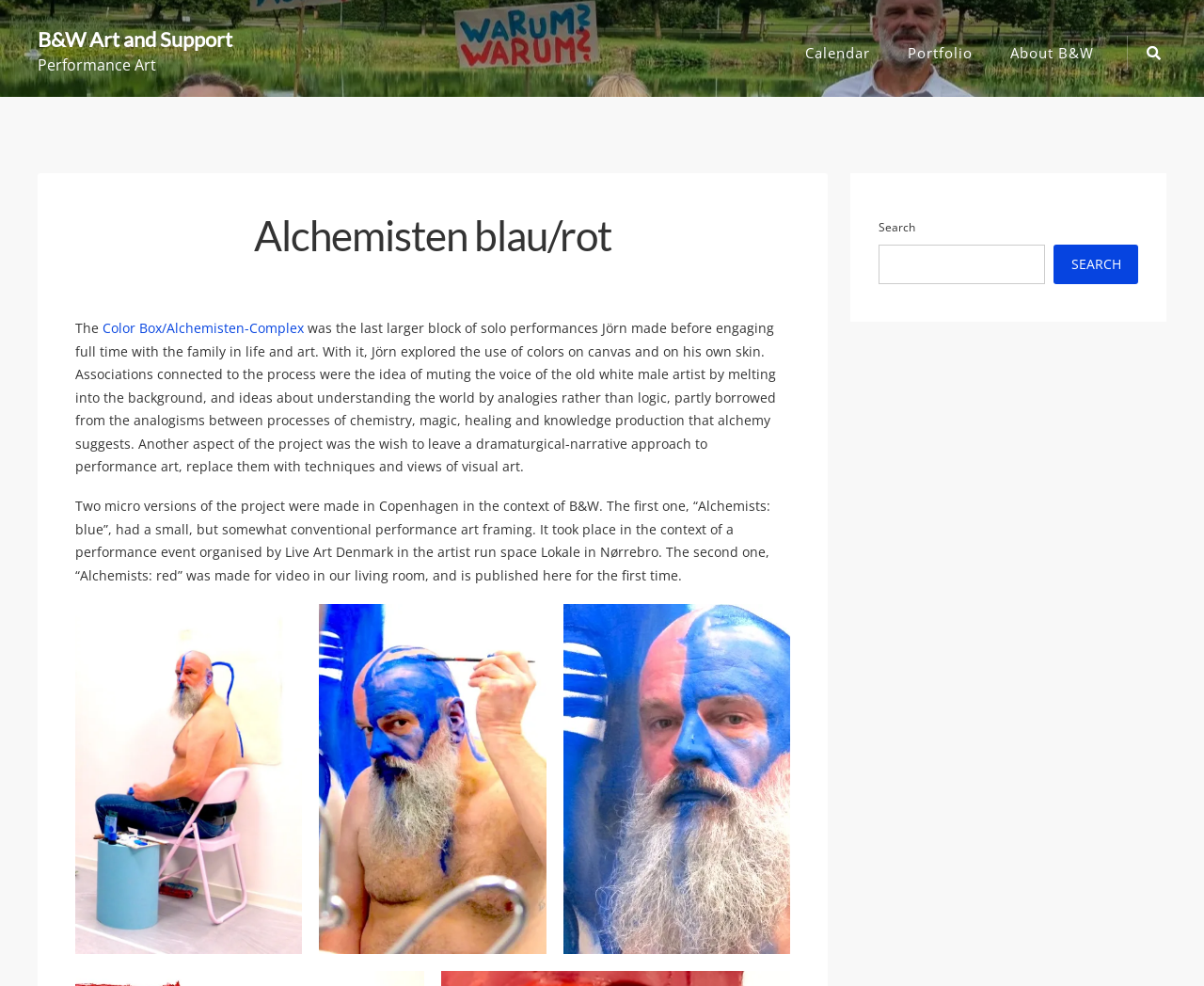How many figures are there on the webpage?
Using the picture, provide a one-word or short phrase answer.

3